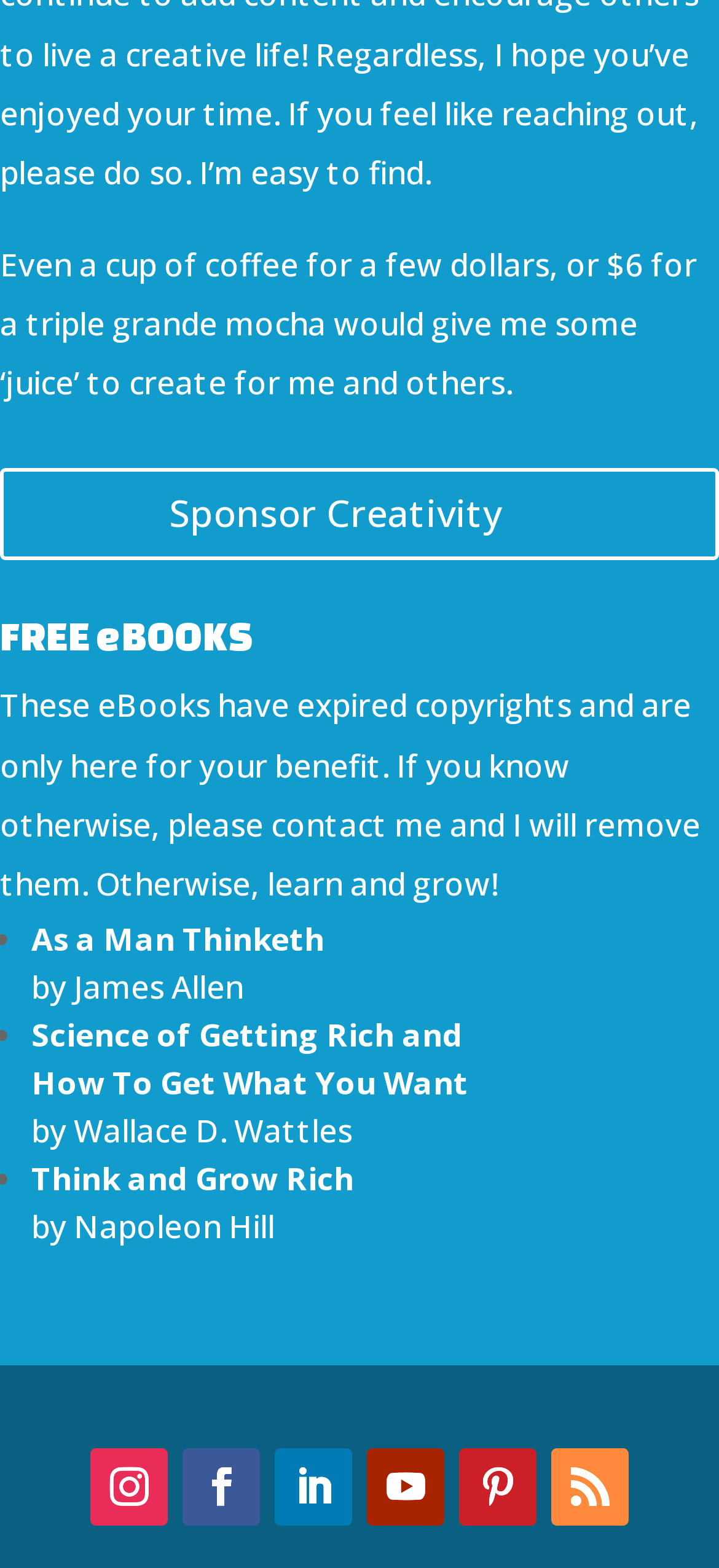Locate and provide the bounding box coordinates for the HTML element that matches this description: "Follow".

[0.767, 0.923, 0.874, 0.972]